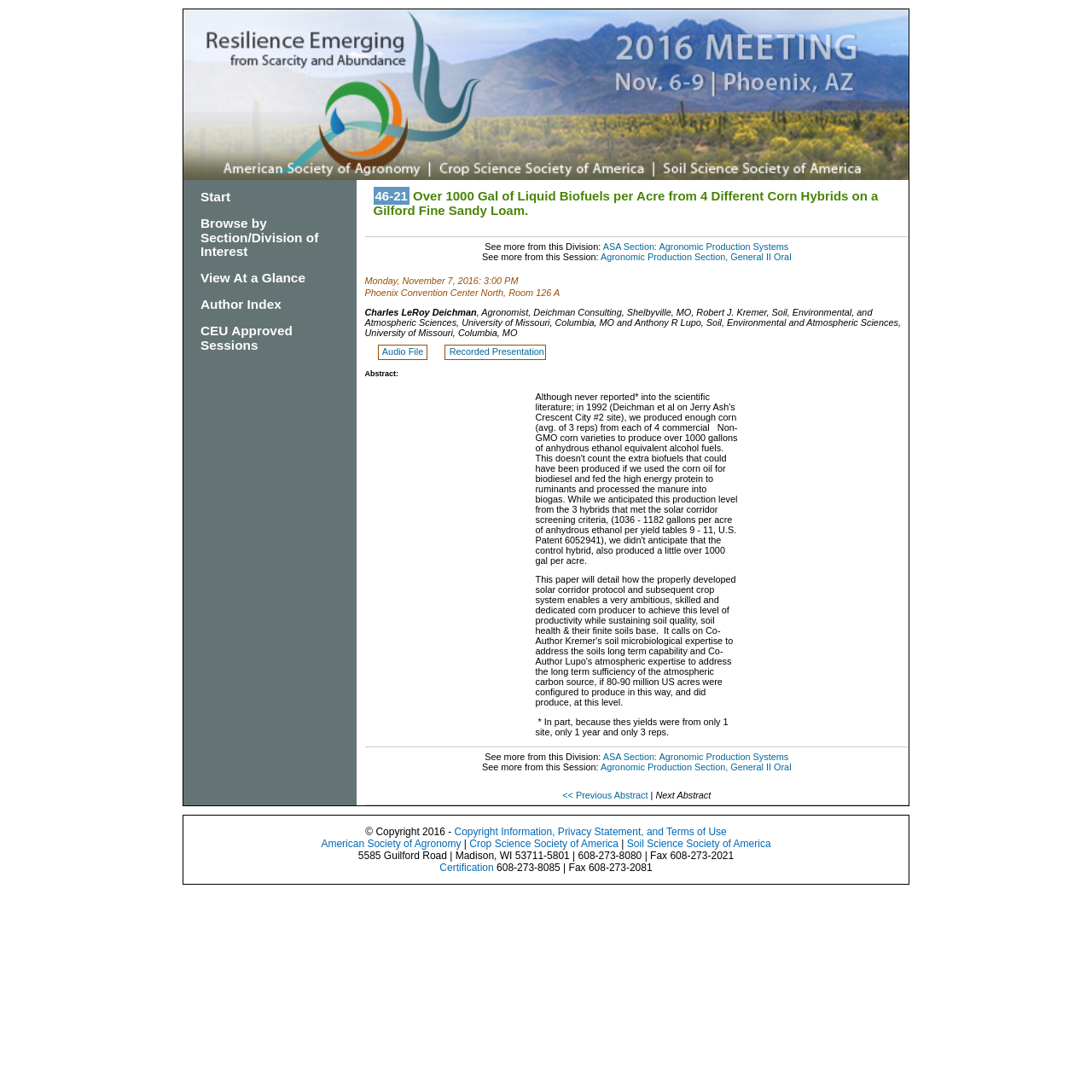What is the title of the abstract?
Using the information from the image, give a concise answer in one word or a short phrase.

Over 1000 Gal of Liquid Biofuels per Acre